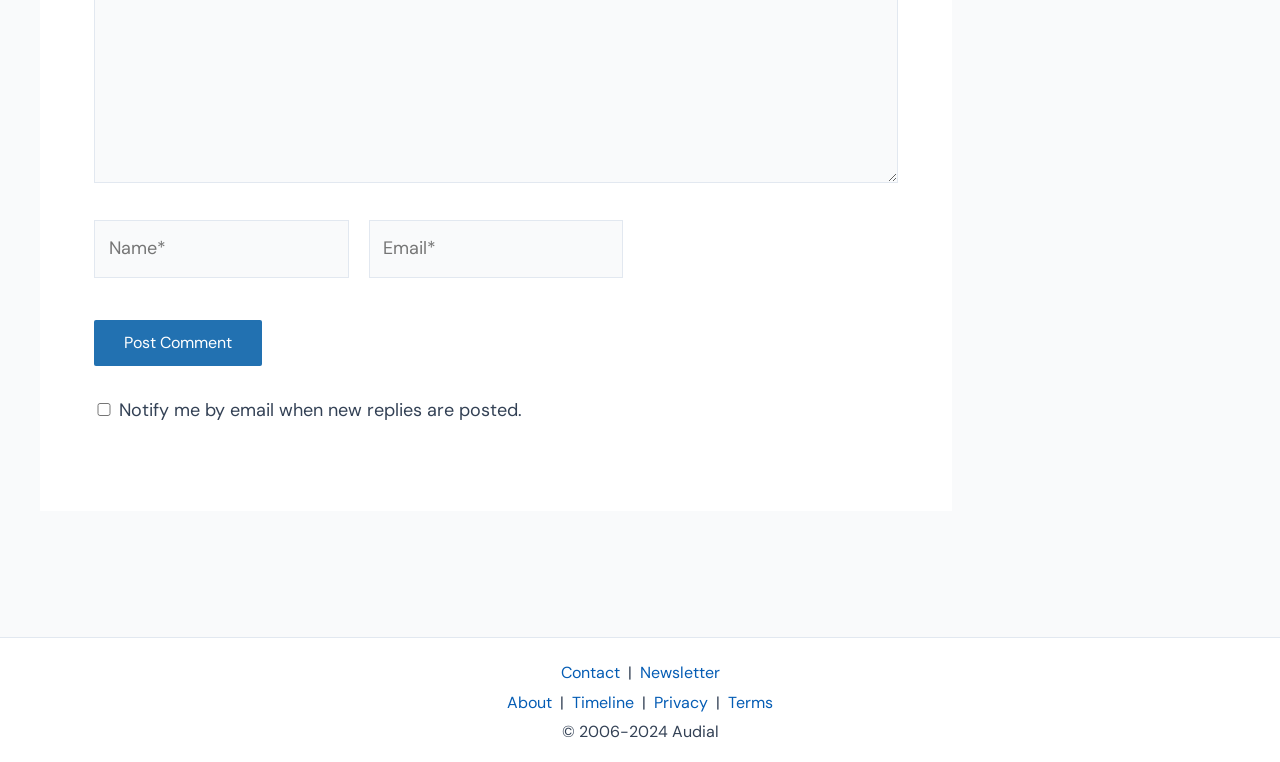Identify the bounding box of the HTML element described here: "Where is solar. Social Media". Provide the coordinates as four float numbers between 0 and 1: [left, top, right, bottom].

None